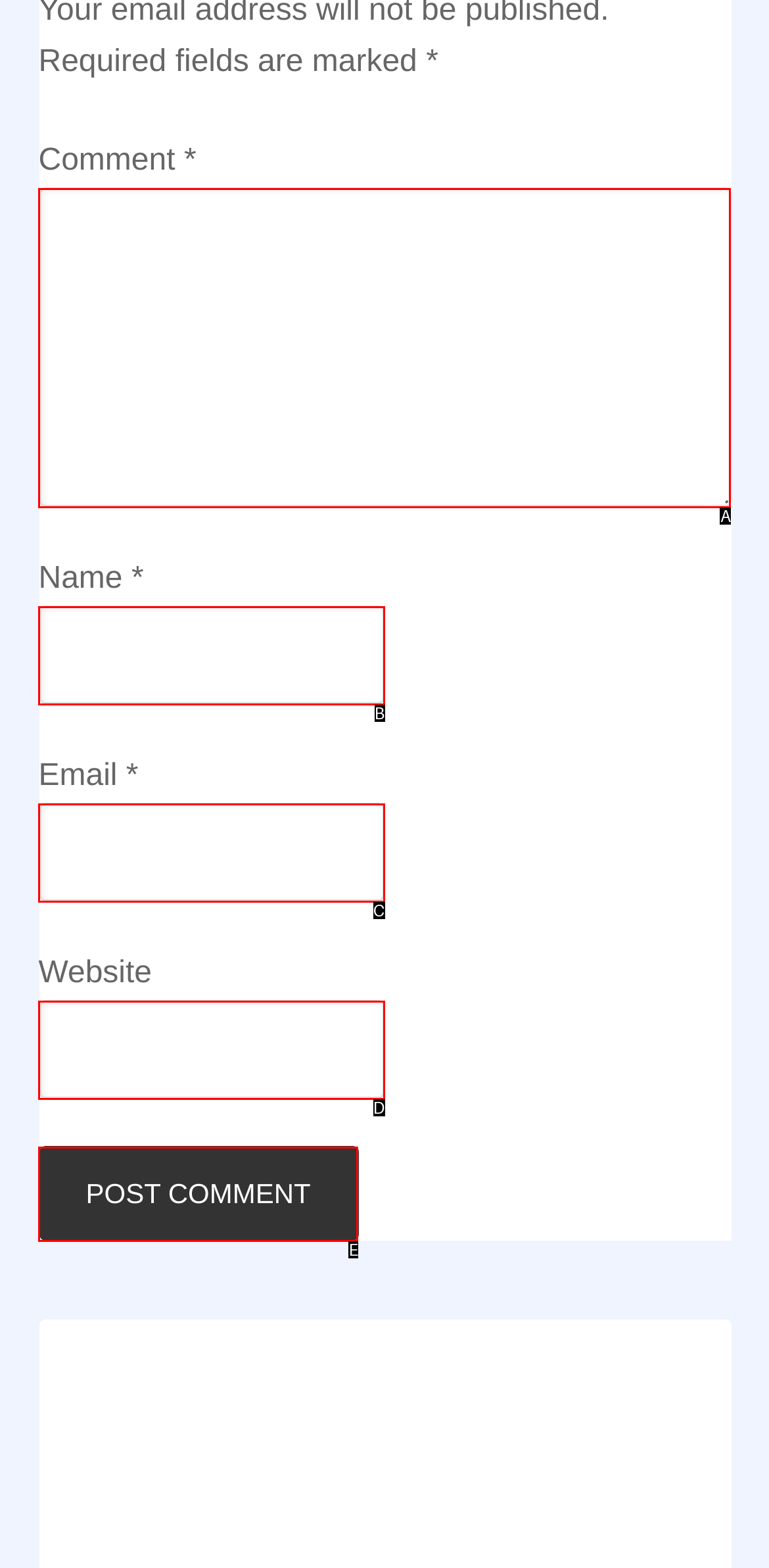Pinpoint the HTML element that fits the description: parent_node: Name * name="author"
Answer by providing the letter of the correct option.

B